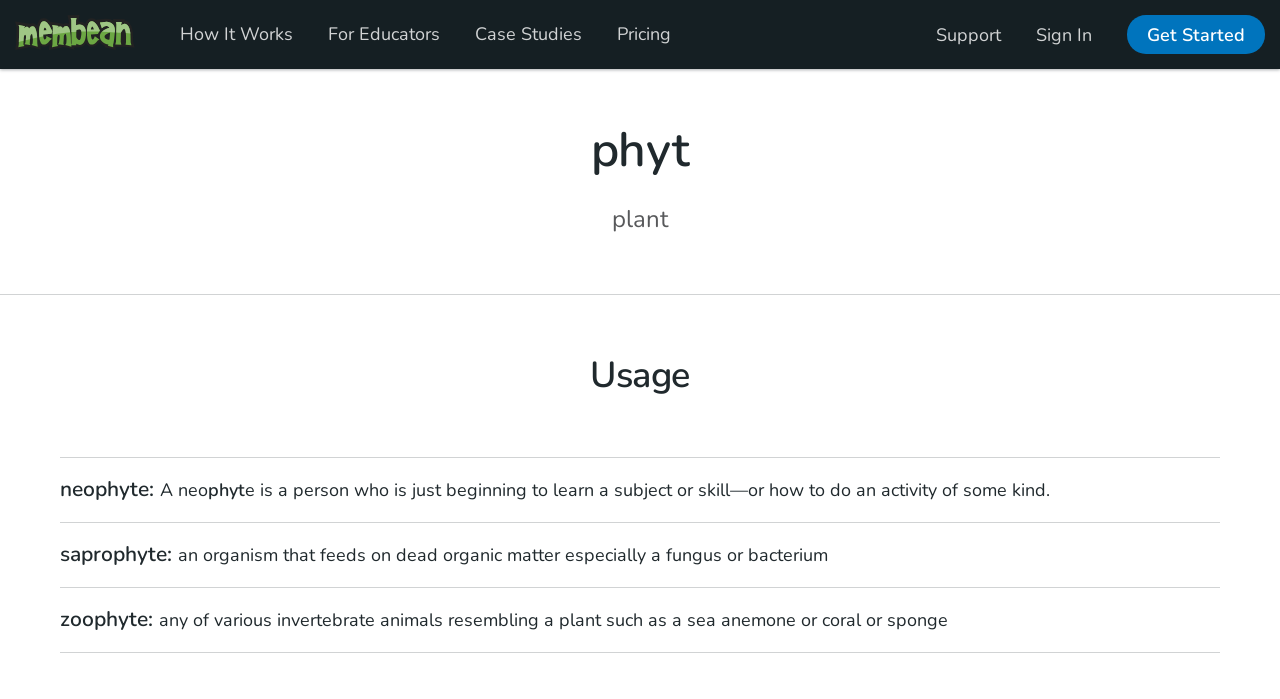Locate the bounding box coordinates of the clickable part needed for the task: "sign in".

[0.798, 0.01, 0.865, 0.092]